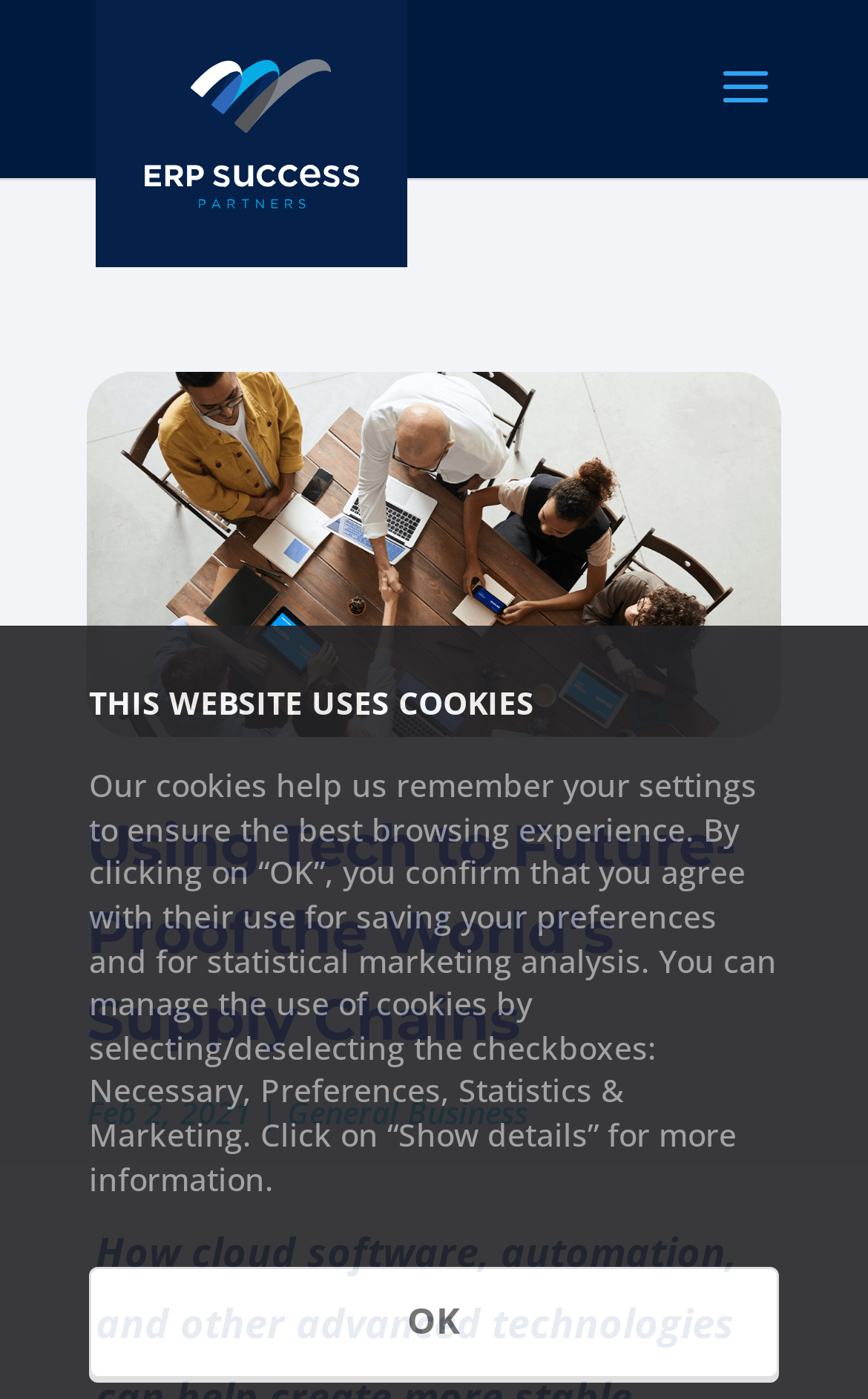Please look at the image and answer the question with a detailed explanation: What is the date of the article?

I found the date of the article by looking at the text element that says 'Feb 2, 2021' which is located below the main heading and above the category link.